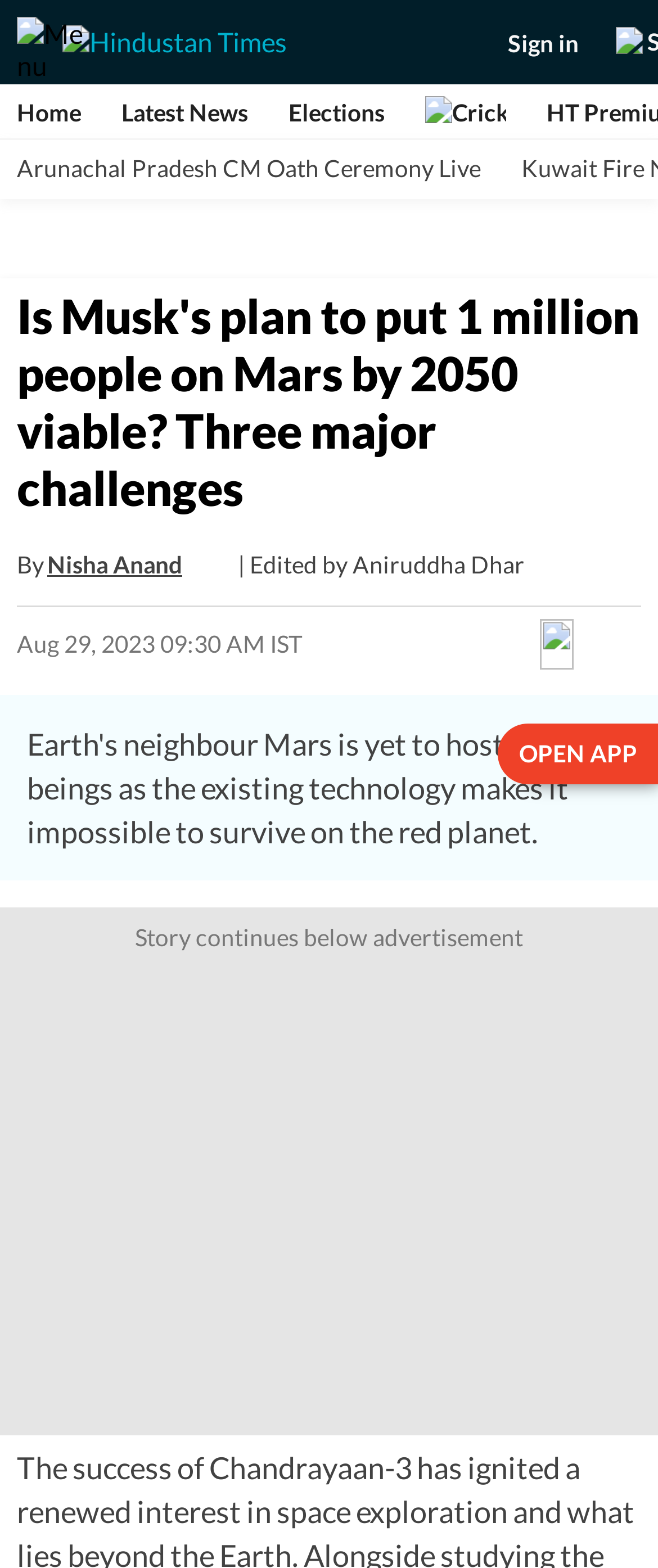Find the bounding box coordinates of the element to click in order to complete this instruction: "Read the article by Nisha Anand". The bounding box coordinates must be four float numbers between 0 and 1, denoted as [left, top, right, bottom].

[0.072, 0.35, 0.277, 0.371]